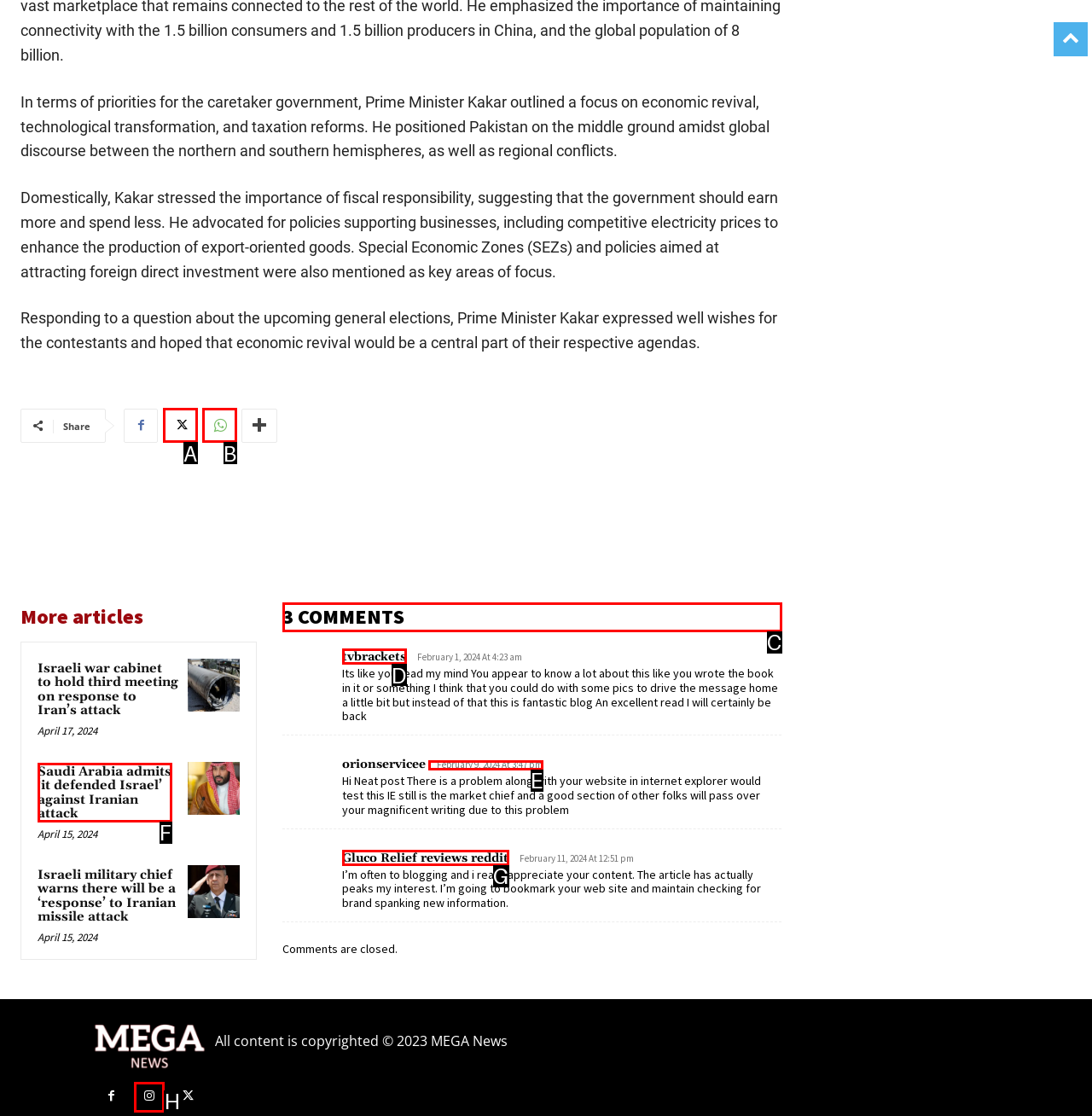From the available options, which lettered element should I click to complete this task: Read the comments?

C